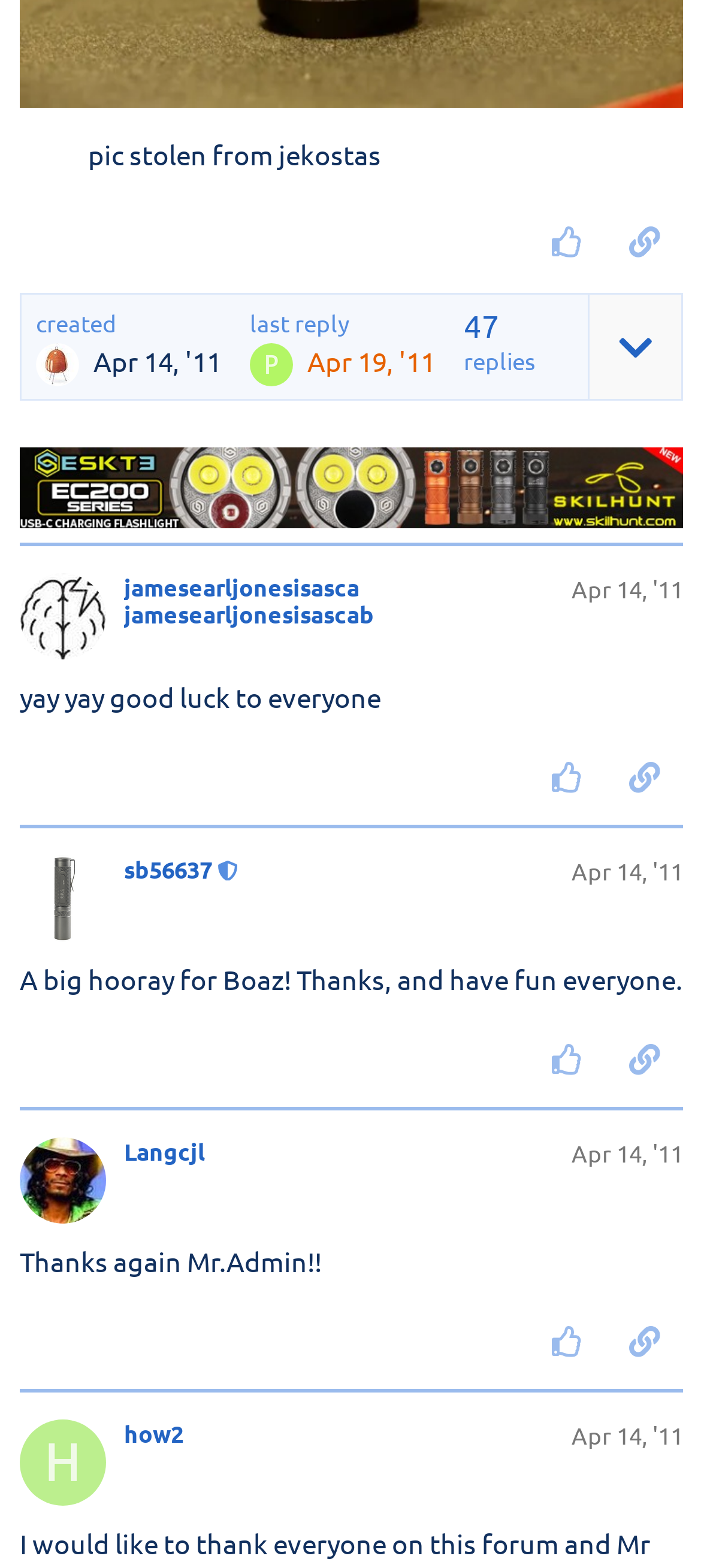What is the username of the moderator?
Answer the question with a single word or phrase, referring to the image.

sb56637